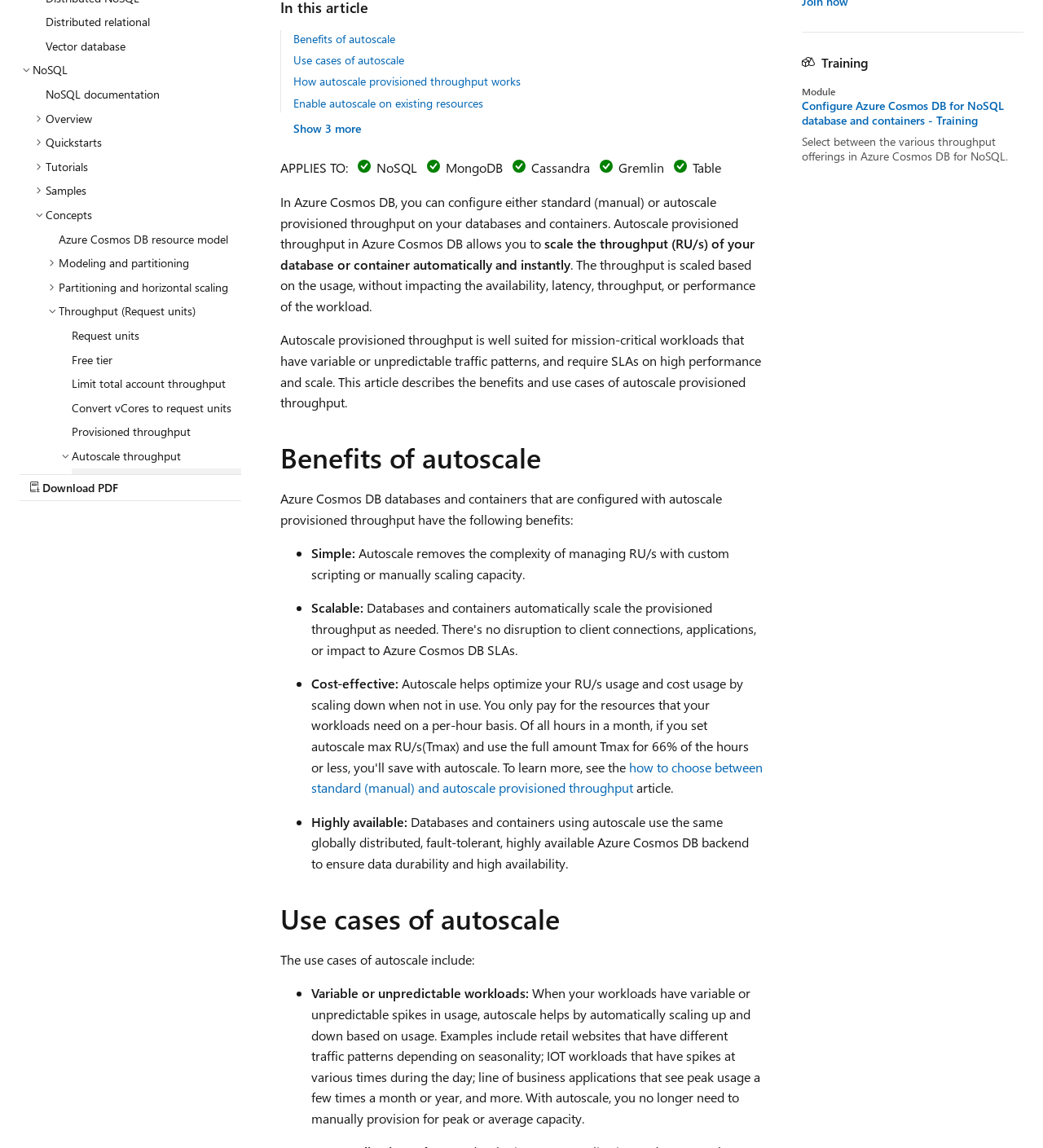Please determine the bounding box coordinates, formatted as (top-left x, top-left y, bottom-right x, bottom-right y), with all values as floating point numbers between 0 and 1. Identify the bounding box of the region described as: Ibtehaj Tahir

None